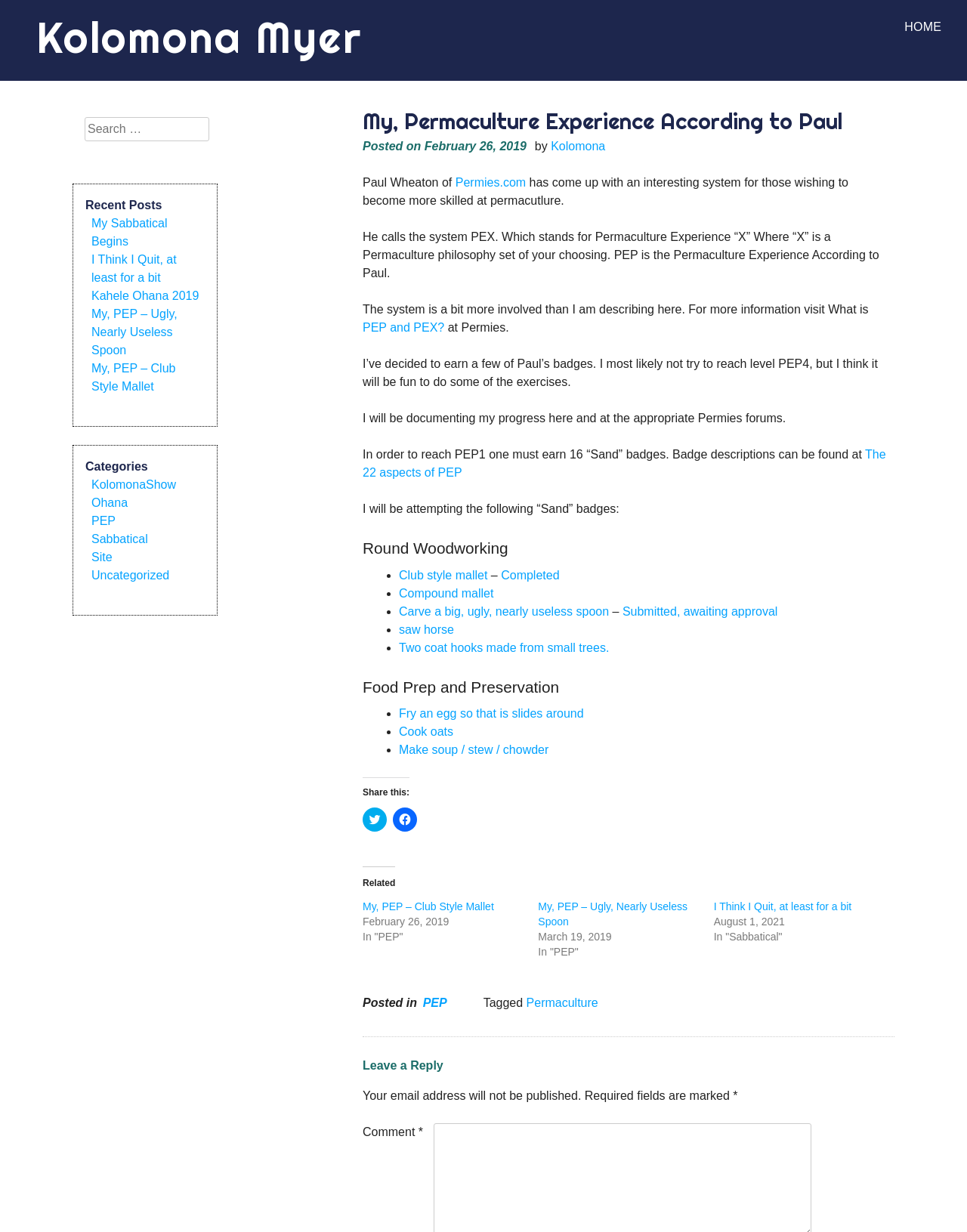From the screenshot, find the bounding box of the UI element matching this description: "www.onephone.de". Supply the bounding box coordinates in the form [left, top, right, bottom], each a float between 0 and 1.

None